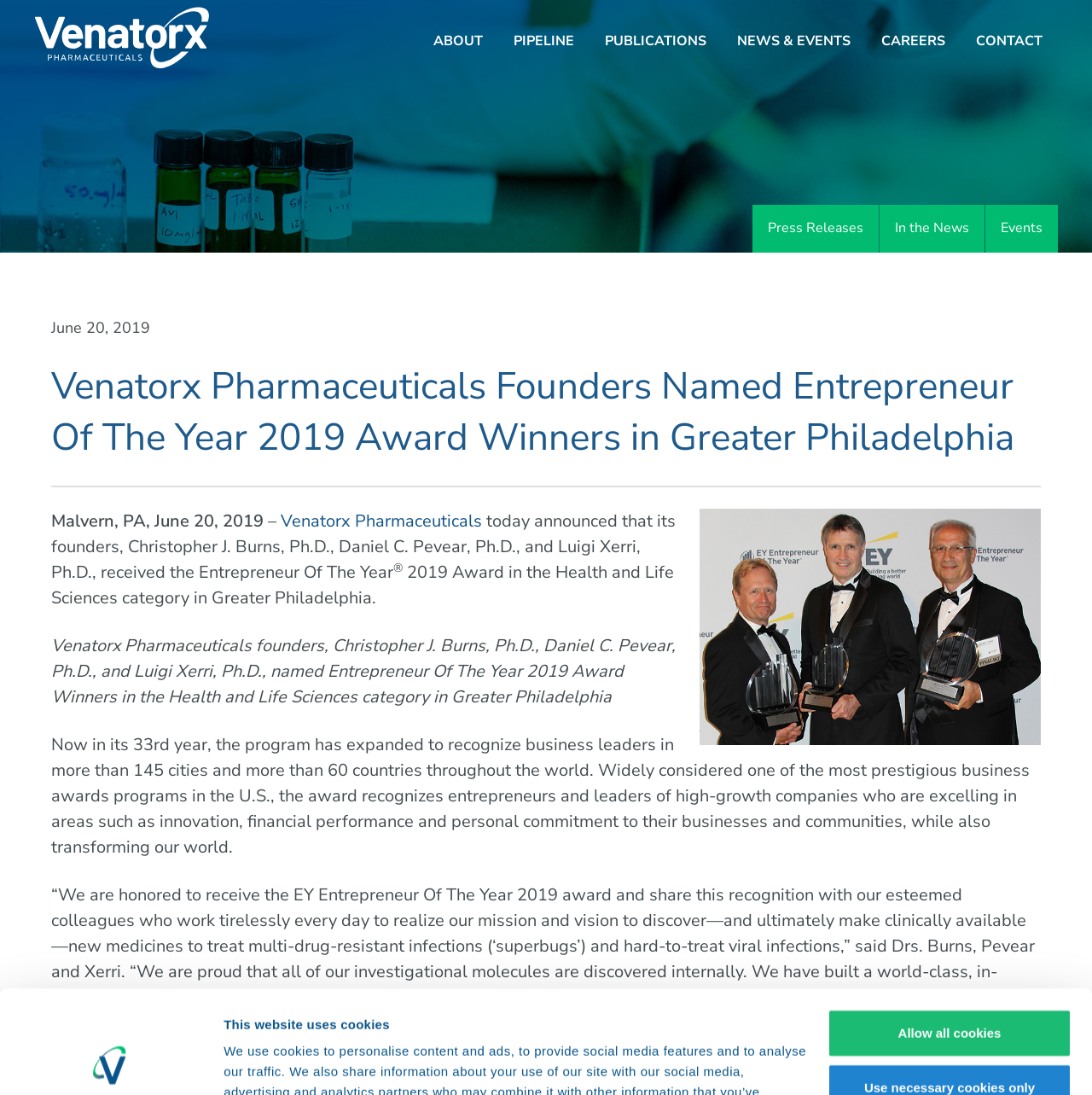Offer a meticulous caption that includes all visible features of the webpage.

The webpage is about Venatorx Pharmaceuticals, a company that has received the Entrepreneur Of The Year 2019 Award in the Health and Life Sciences category. At the top of the page, there is a dialog box with a logo and a link to open in a new window. Below this, there is a tab panel with a heading "This website uses cookies" and a paragraph explaining the use of cookies on the website. There are two buttons, "Use necessary cookies only" and "Allow all cookies", located at the bottom right of the page.

The main content of the page is divided into sections. At the top, there is a navigation menu with links to "ABOUT", "PIPELINE", "PUBLICATIONS", "NEWS & EVENTS", "CAREERS", and "CONTACT". Below this, there is a heading announcing the award, followed by a paragraph with the date "June 20, 2019" and a brief description of the award.

The main article is divided into several paragraphs, with headings and links to "Press Releases", "In the News", and "Events" on the right side. The article describes the award and quotes the founders of Venatorx Pharmaceuticals, Drs. Burns, Pevear, and Xerri, expressing their honor and pride in receiving the award. The text also mentions the company's mission and vision to discover new medicines to treat multi-drug-resistant infections and hard-to-treat viral infections.

There are no images on the page, except for the logo and the "Powered by Cookiebot" image in the dialog box. The overall layout is organized, with clear headings and concise text.